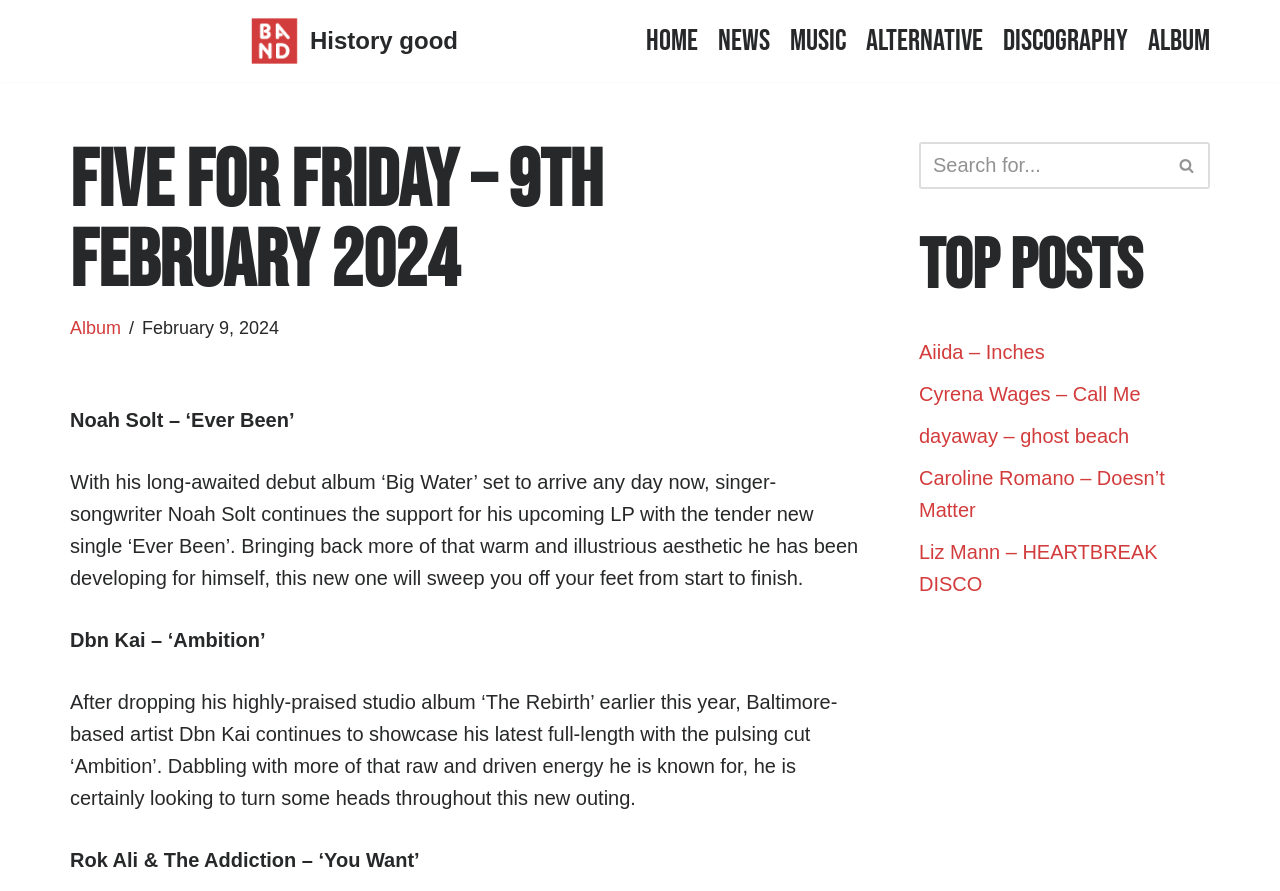Given the element description Album, specify the bounding box coordinates of the corresponding UI element in the format (top-left x, top-left y, bottom-right x, bottom-right y). All values must be between 0 and 1.

[0.897, 0.019, 0.945, 0.073]